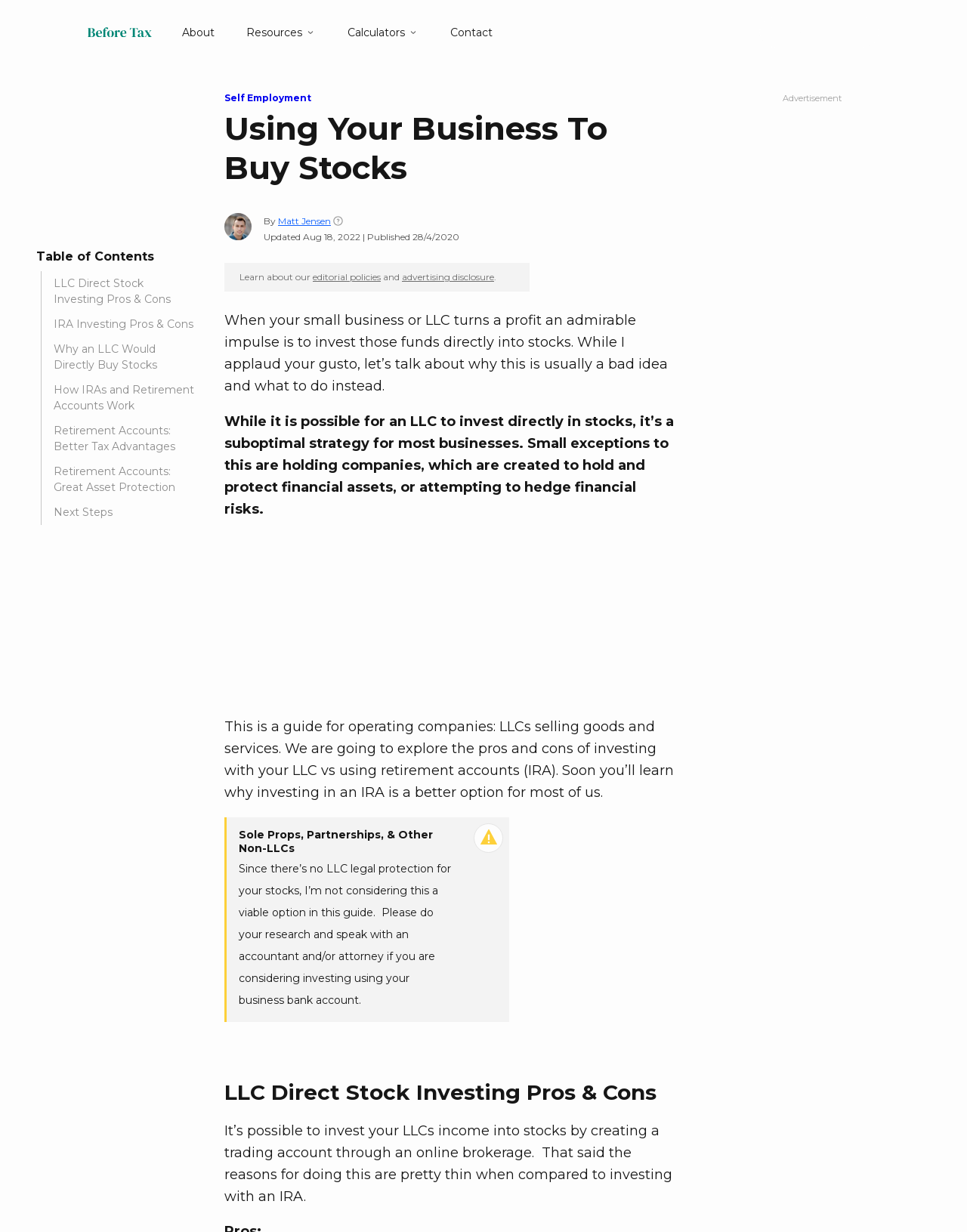Provide the bounding box coordinates for the specified HTML element described in this description: "aria-label="Advertisement" name="aswift_1" title="Advertisement"". The coordinates should be four float numbers ranging from 0 to 1, in the format [left, top, right, bottom].

[0.232, 0.457, 0.7, 0.549]